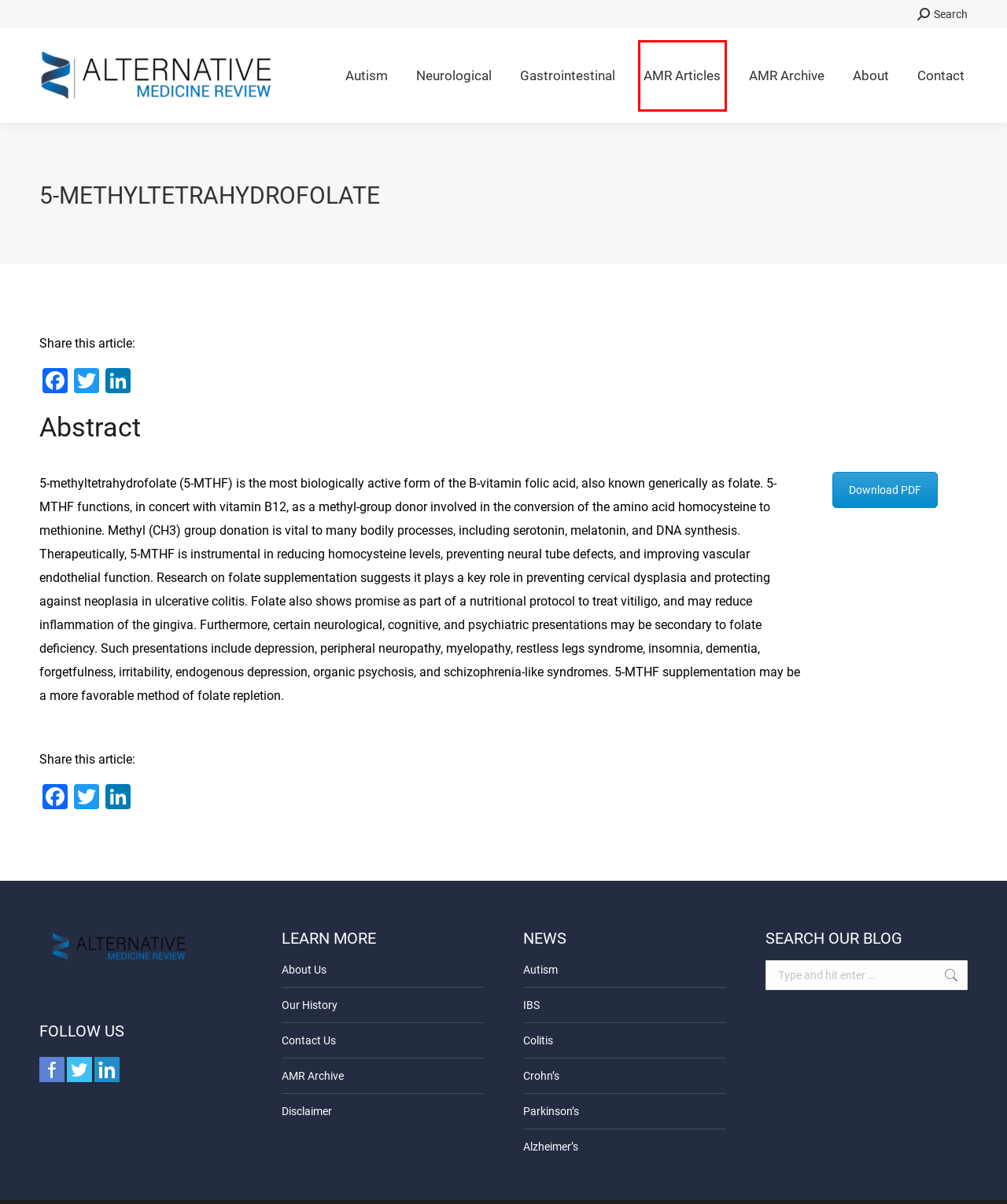Observe the provided screenshot of a webpage that has a red rectangle bounding box. Determine the webpage description that best matches the new webpage after clicking the element inside the red bounding box. Here are the candidates:
A. Crohn's Disease Research News - Latest Articles on Treatments & Supplements
B. Latest News on Autism Research - Top Articles on ASD Treatments & Therapies
C. Latest Parkinson's Disease Research - News on Treatment and Prevention
D. AMR Archive - Alternative Medicine Review
E. Contact Us - Alternative Medicine Review
F. Disclaimer - Alternative Medicine Review
G. Gut Microbiome Research News, Articles & Treatments | FMR
H. About Us - Latest News on Bioavailability & Nutraceutical Research | FMR

G